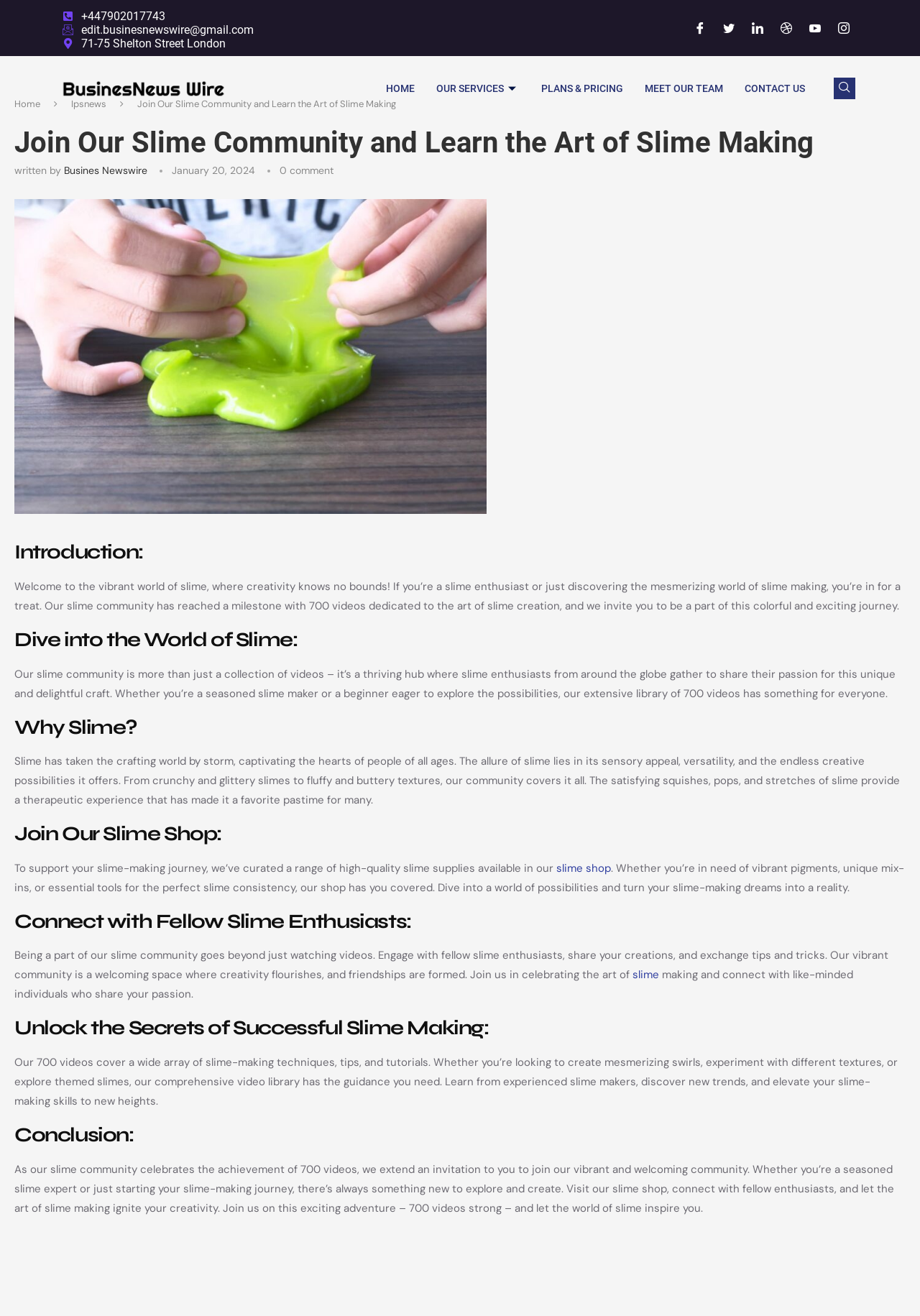Locate the bounding box coordinates of the element you need to click to accomplish the task described by this instruction: "Click the Facebook link".

[0.749, 0.013, 0.773, 0.029]